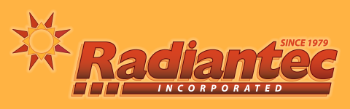Illustrate the image with a detailed and descriptive caption.

The image features the logo of Radiantec, a company established in 1979, prominently displayed against a warm, yellow background. The logo showcases a stylized sun with rays radiating outward, symbolizing the company’s focus on solar energy solutions. The bold, red lettering of "Radiantec" is complemented by the word "INCORPORATED," suggesting a firm and established presence in the solar energy industry. This logo encapsulates the essence of the company’s mission to provide effective radiant heating solutions and highlights its longevity and expertise in the energy sector.